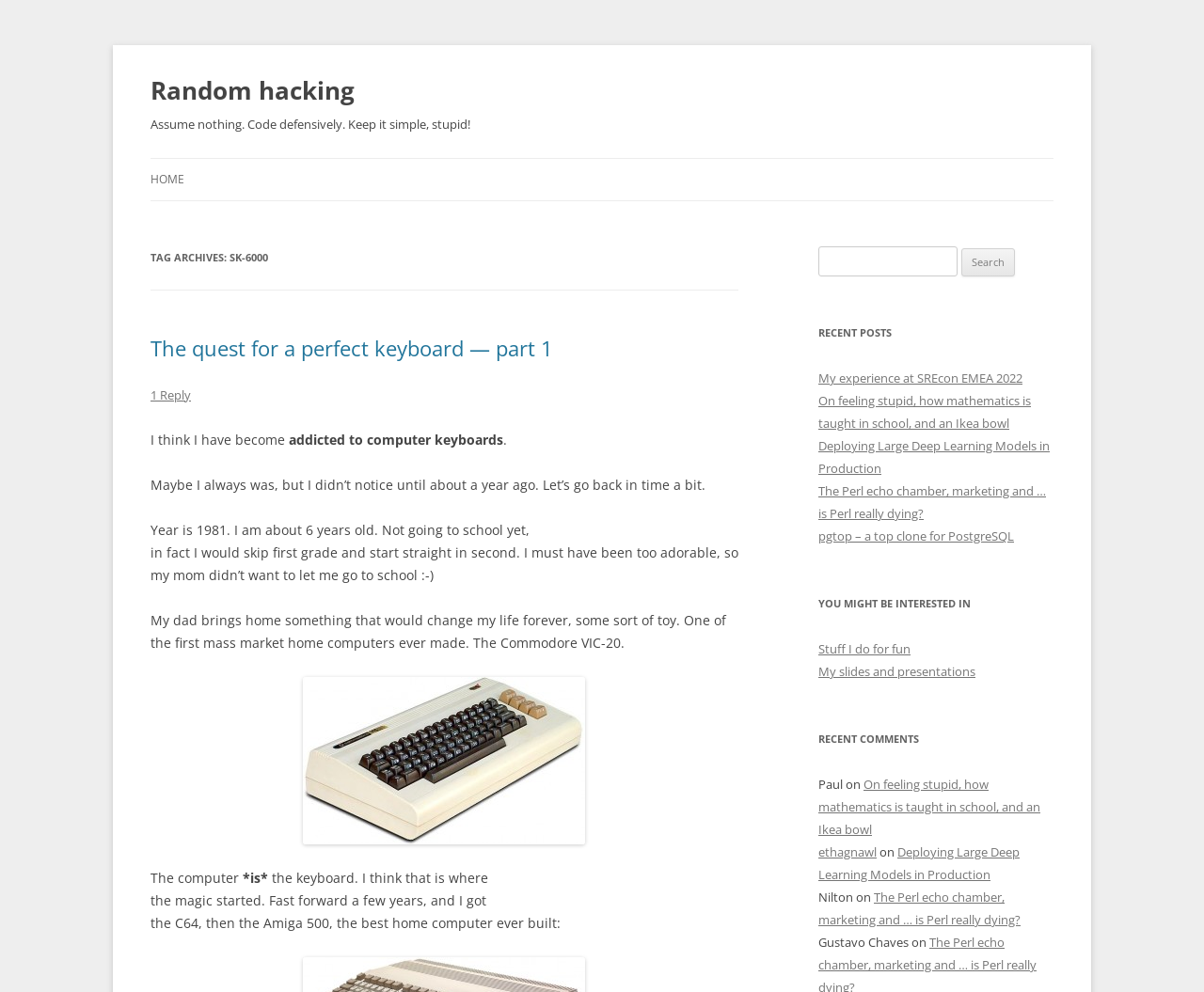Give a concise answer using one word or a phrase to the following question:
What is the title of the first blog post?

The quest for a perfect keyboard — part 1